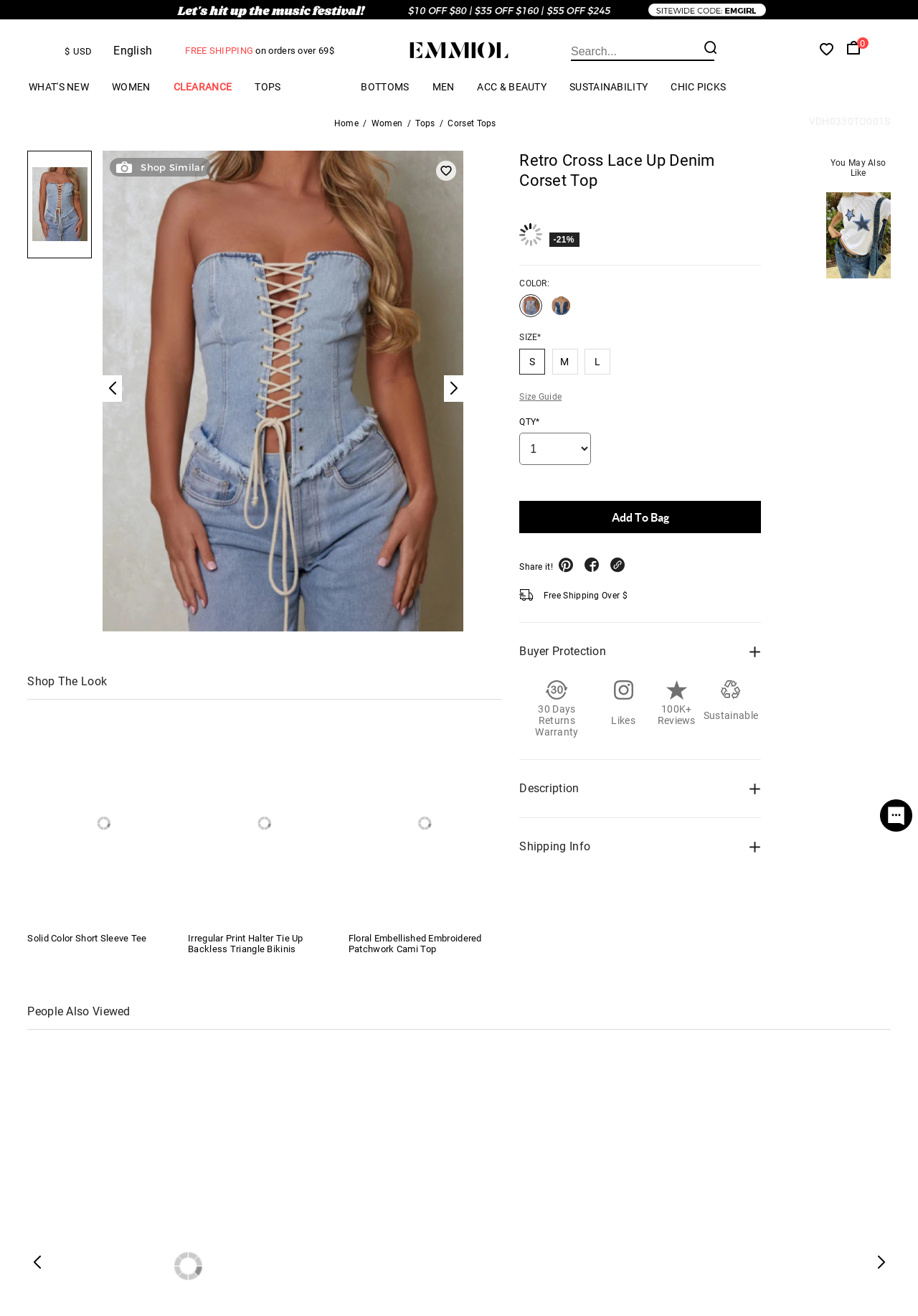Please determine the primary heading and provide its text.

Retro Cross Lace Up Denim Corset Top